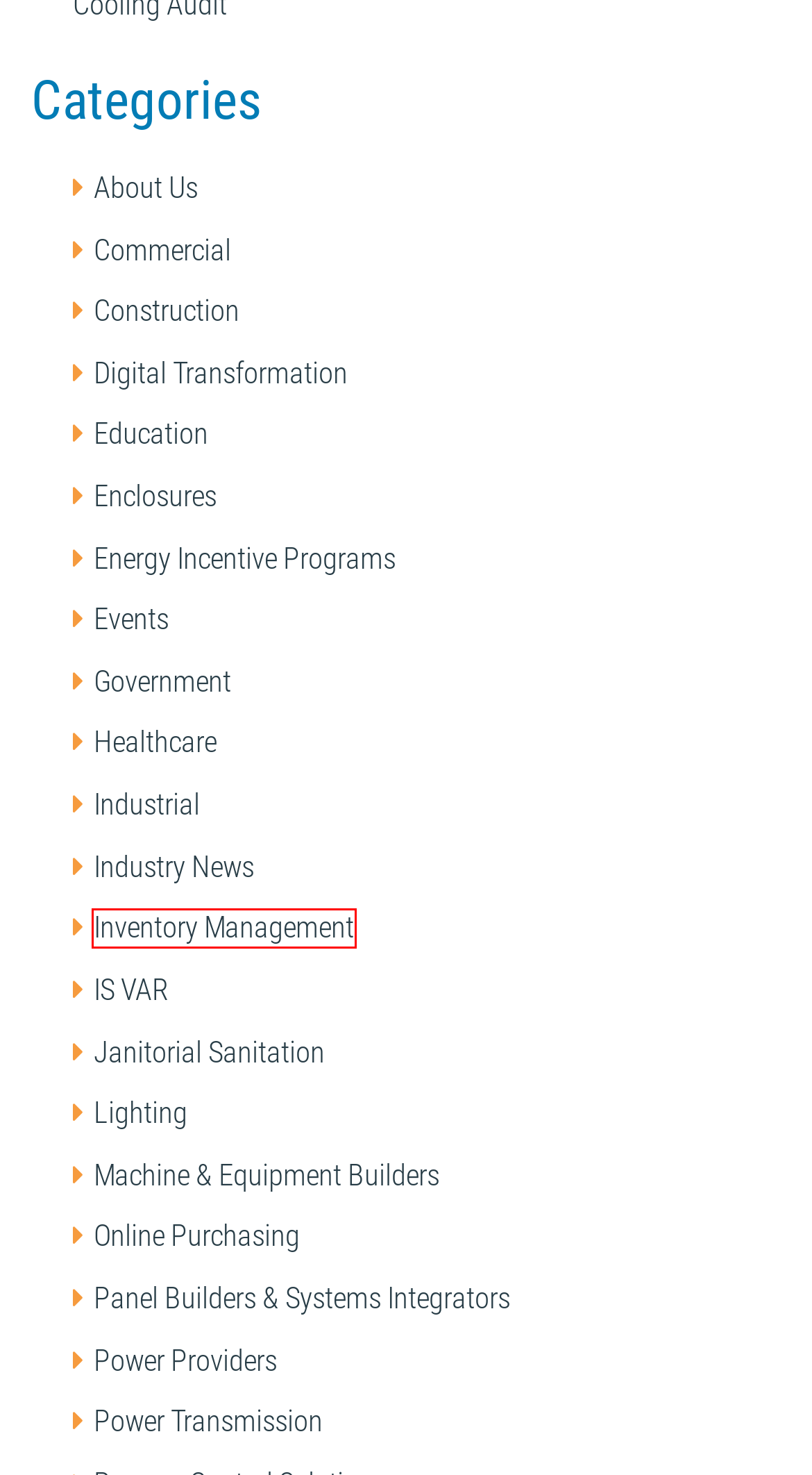Take a look at the provided webpage screenshot featuring a red bounding box around an element. Select the most appropriate webpage description for the page that loads after clicking on the element inside the red bounding box. Here are the candidates:
A. IS VAR Category Archives - Agilix Solutions
B. Events Category Archives - Agilix Solutions
C. Commercial Category Archives - Agilix Solutions
D. Government Category Archives - Agilix Solutions
E. Energy Incentive Programs Category Archives - Agilix Solutions
F. Industry News Category Archives - Agilix Solutions
G. Inventory Management Category Archives - Agilix Solutions
H. Education Category Archives - Agilix Solutions

G